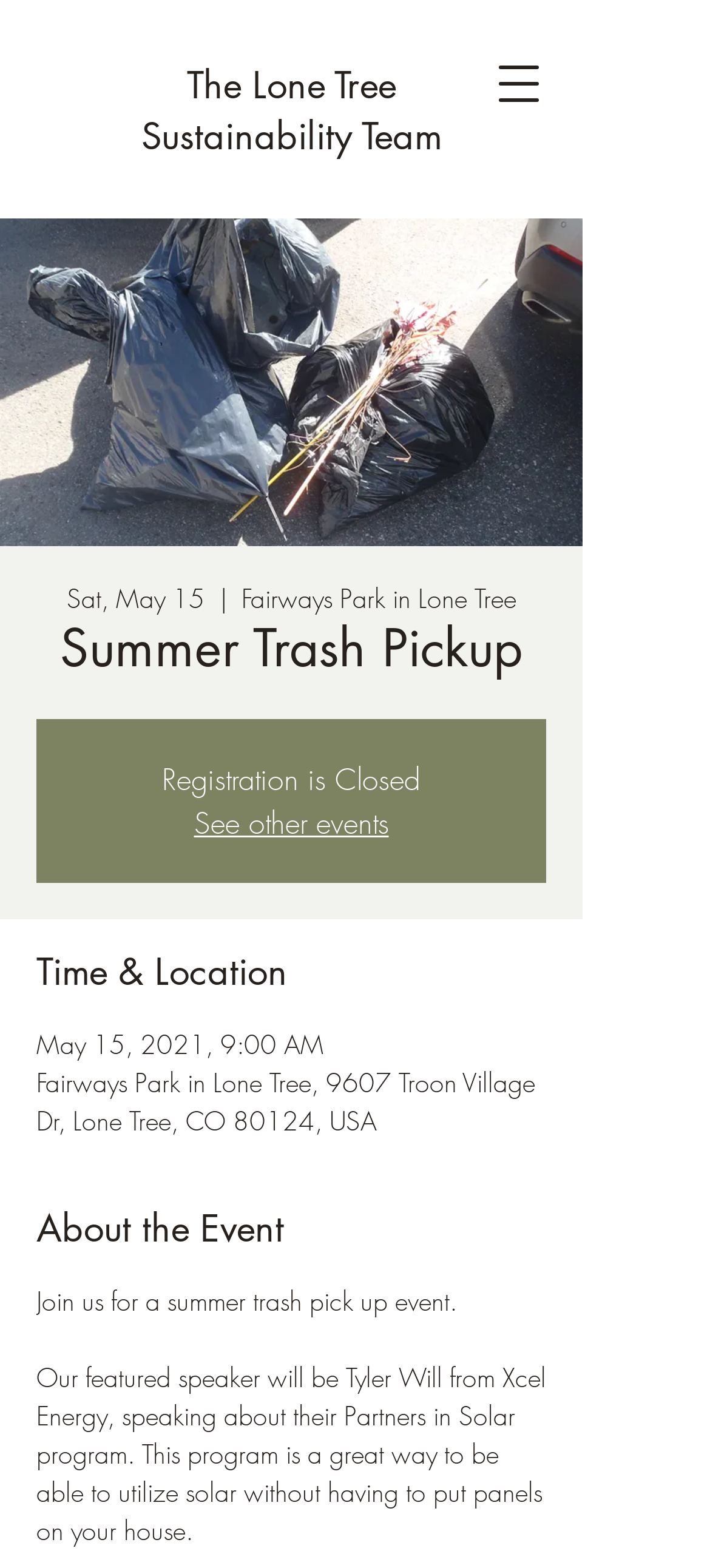Please look at the image and answer the question with a detailed explanation: Who is the featured speaker at the event?

I found the featured speaker's name by reading the text under the 'About the Event' heading, which says 'Our featured speaker will be Tyler Will from Xcel Energy...'.